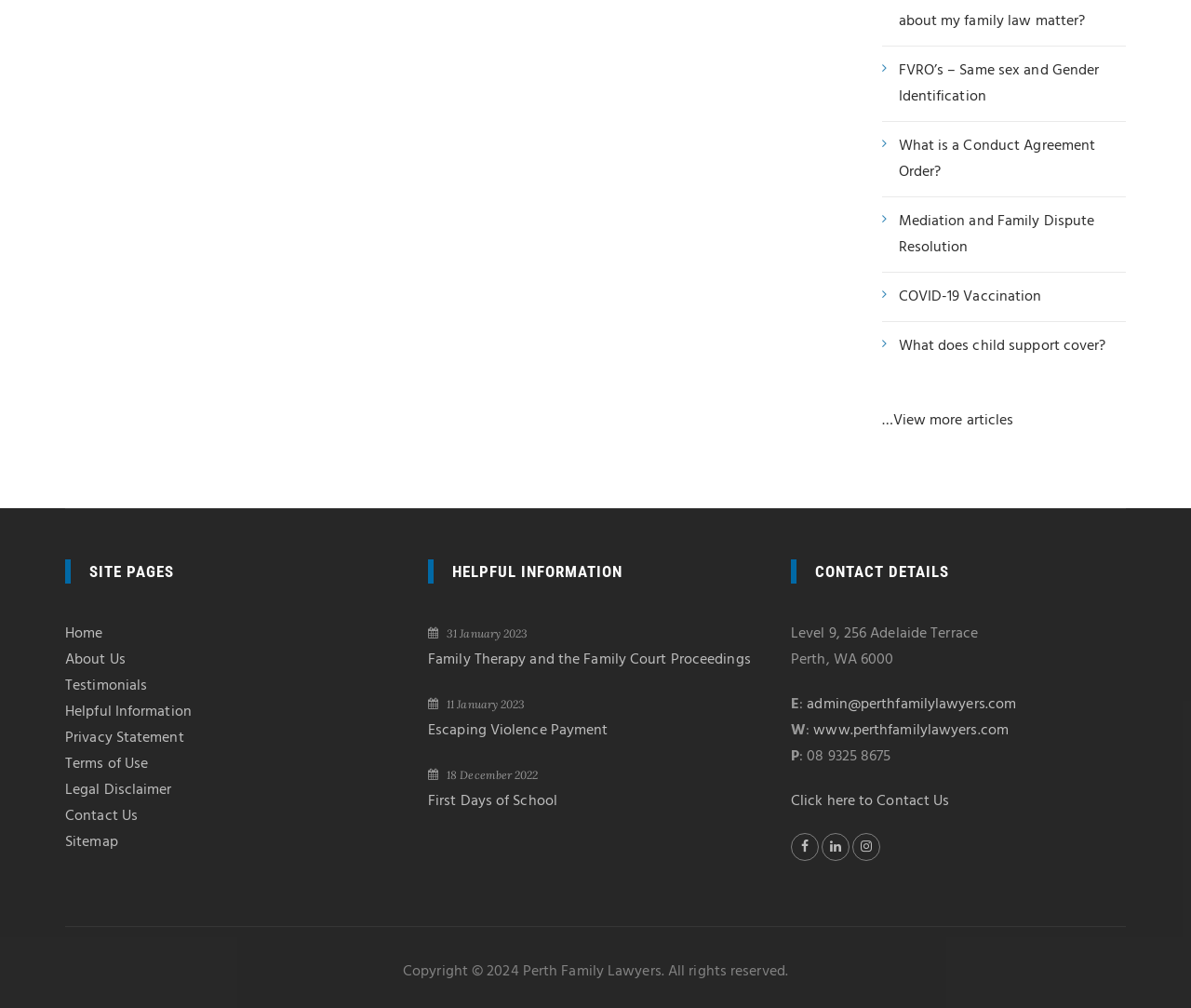Could you locate the bounding box coordinates for the section that should be clicked to accomplish this task: "Contact Us".

[0.055, 0.798, 0.116, 0.822]